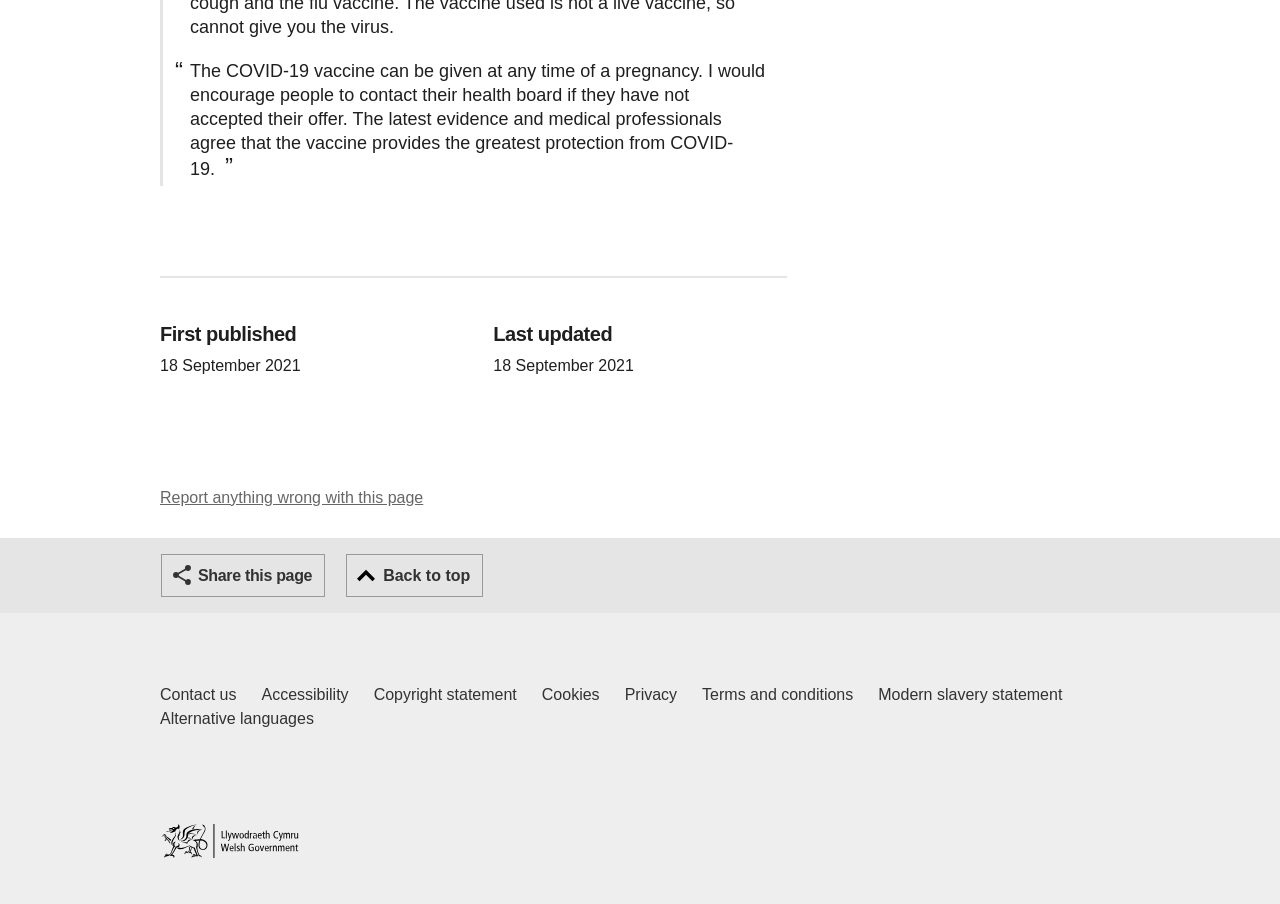When was the webpage first published?
Based on the screenshot, respond with a single word or phrase.

18 September 2021